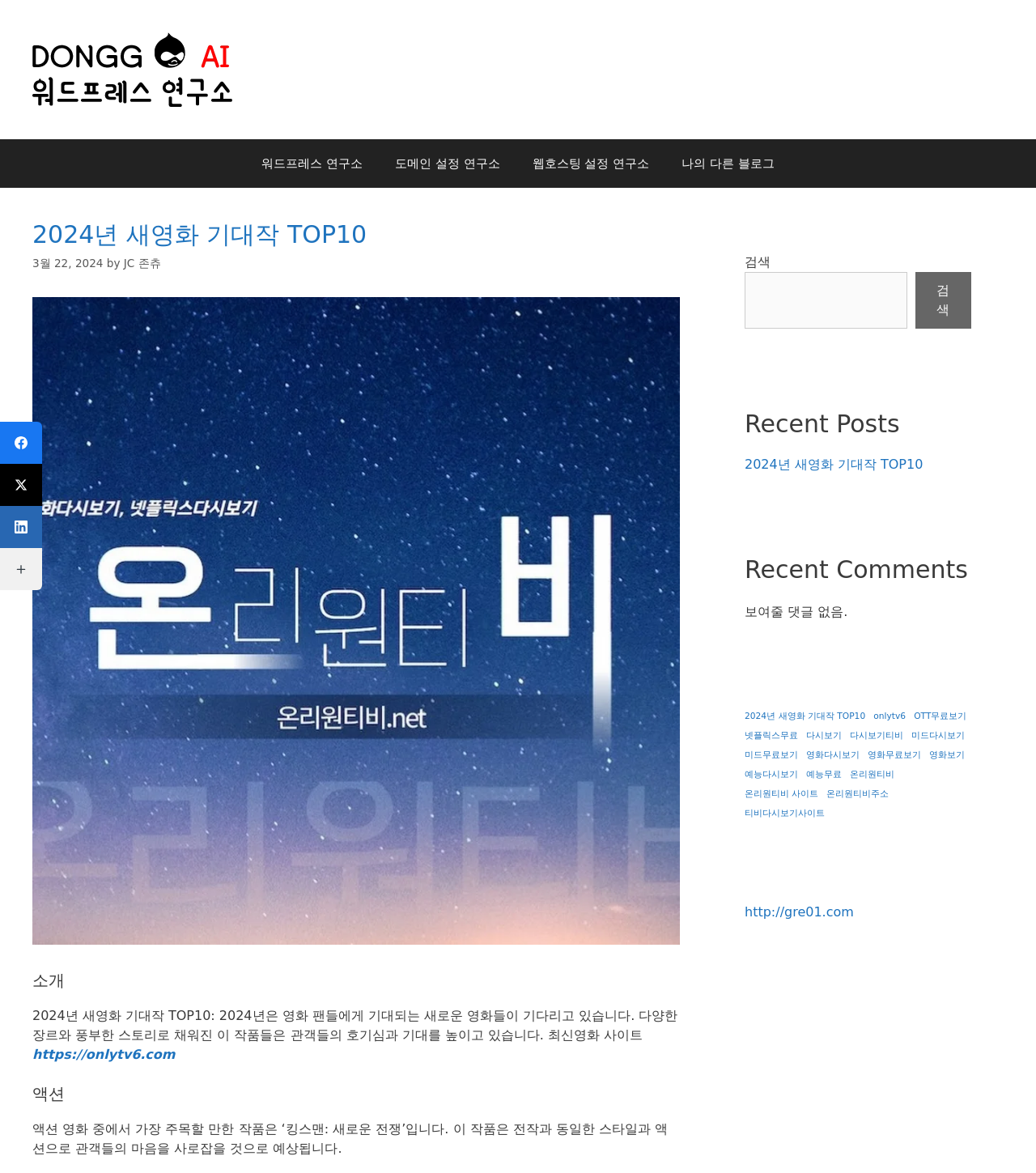Produce an elaborate caption capturing the essence of the webpage.

This webpage is about a WordPress research studio, with a focus on movies and entertainment. At the top, there is a banner with the site's name, "똥Ai 워드프레스 연구소", accompanied by an image. Below the banner, there is a navigation menu with links to different sections of the site, including "워드프레스 연구소", "도메인 설정 연구소", "웹호스팅 설정 연구소", and "나의 다른 블로그".

The main content area is divided into several sections. The first section has a heading "2024년 새영화 기대작 TOP10" and features a link to an article about the top 10 most anticipated movies of 2024. Below this, there is a section with a heading "소개" that provides a brief introduction to the article. This is followed by a section with a heading "액션" that discusses an action movie.

To the right of the main content area, there are several complementary sections. One section has a search box and a button to search the site. Another section has a heading "Recent Posts" and lists several recent articles. There is also a section with a heading "Recent Comments" that indicates there are no comments to display.

Further down the page, there are several sections with links to different categories, including "2024년 새영화 기대작 TOP10", "onlytv6", "OTT무료보기", and others. These sections are likely related to movies and entertainment.

At the bottom of the page, there are links to social media platforms, including Facebook, Twitter, and LinkedIn. There is also an image and a text "More Networks" that suggests there are additional social media links available.